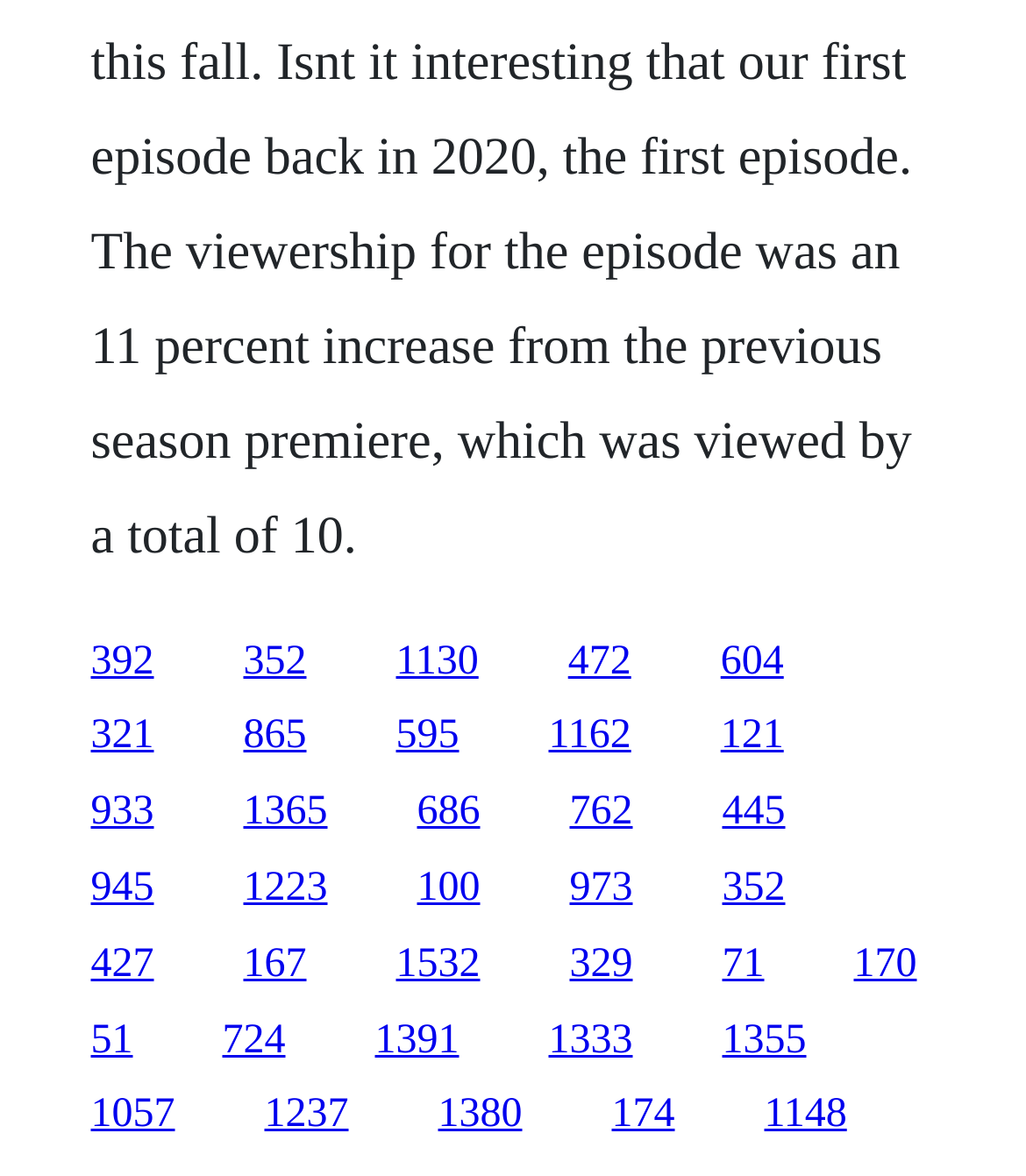Given the description: "945", determine the bounding box coordinates of the UI element. The coordinates should be formatted as four float numbers between 0 and 1, [left, top, right, bottom].

[0.088, 0.736, 0.15, 0.774]